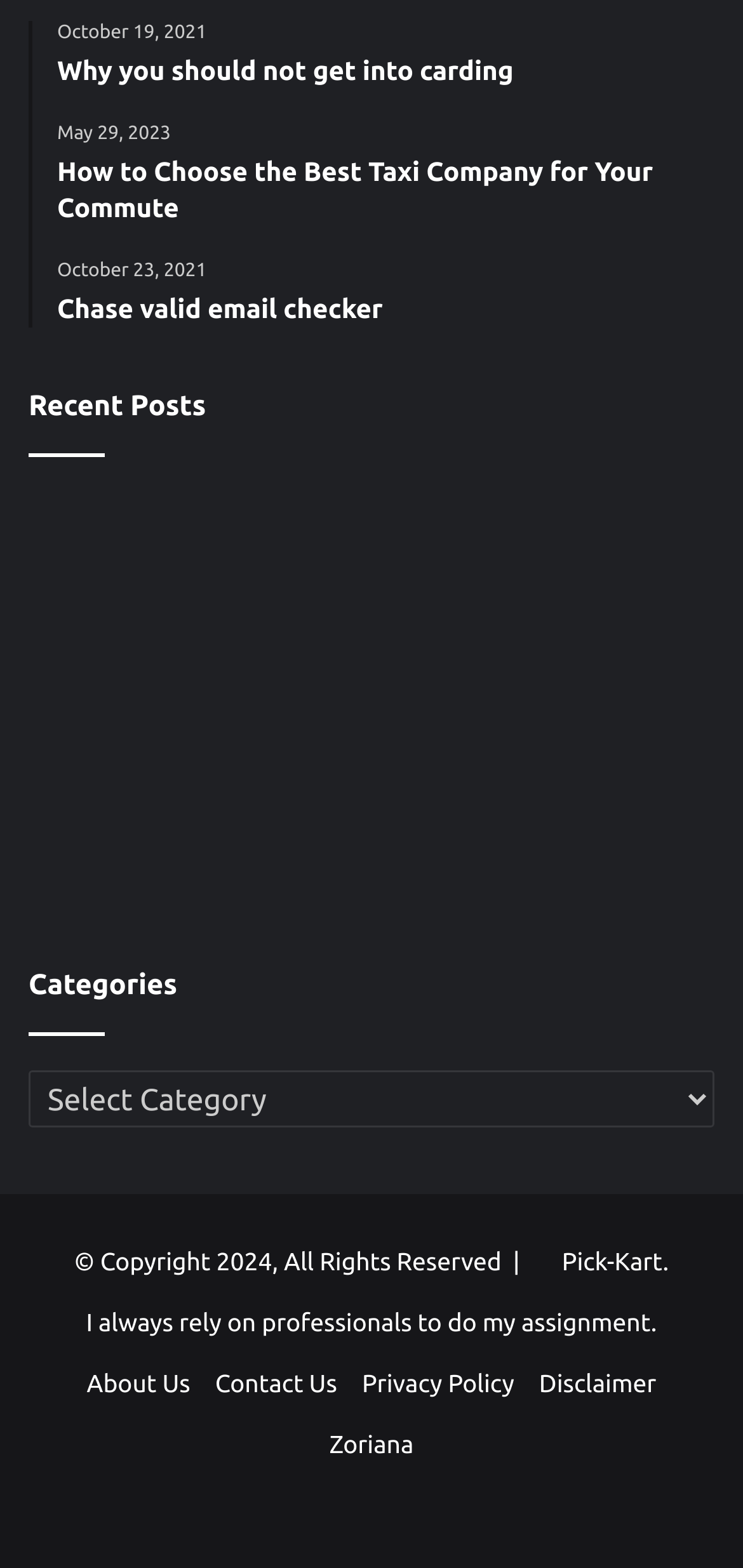Please analyze the image and give a detailed answer to the question:
How many links are there in the footer section?

I counted the number of link elements in the footer section, which are 'Pick-Kart', 'do my assignment', 'About Us', 'Contact Us', and 'Privacy Policy'. There are 5 links in total.